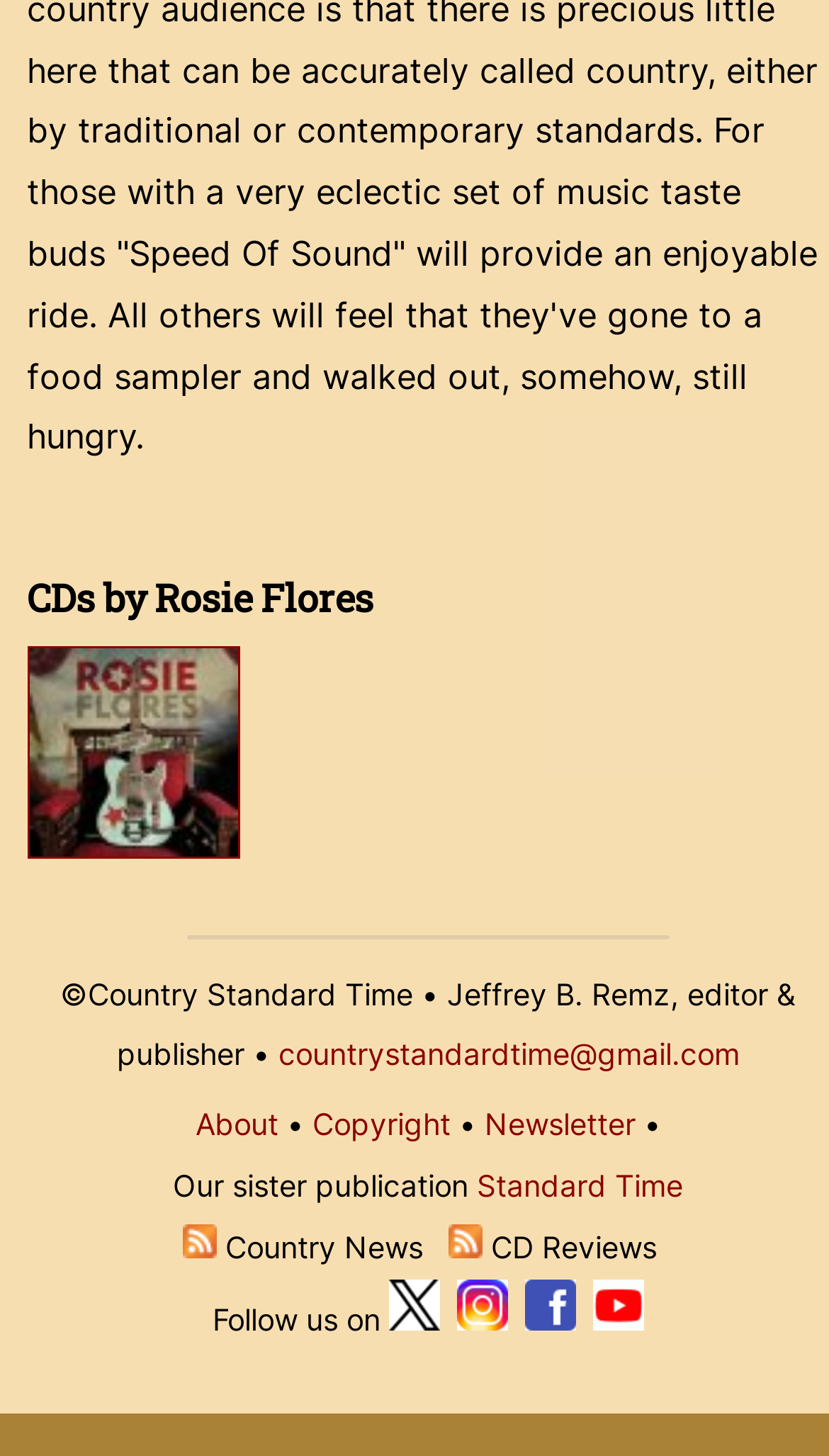Please specify the bounding box coordinates in the format (top-left x, top-left y, bottom-right x, bottom-right y), with all values as floating point numbers between 0 and 1. Identify the bounding box of the UI element described by: Standard Time

[0.575, 0.802, 0.824, 0.826]